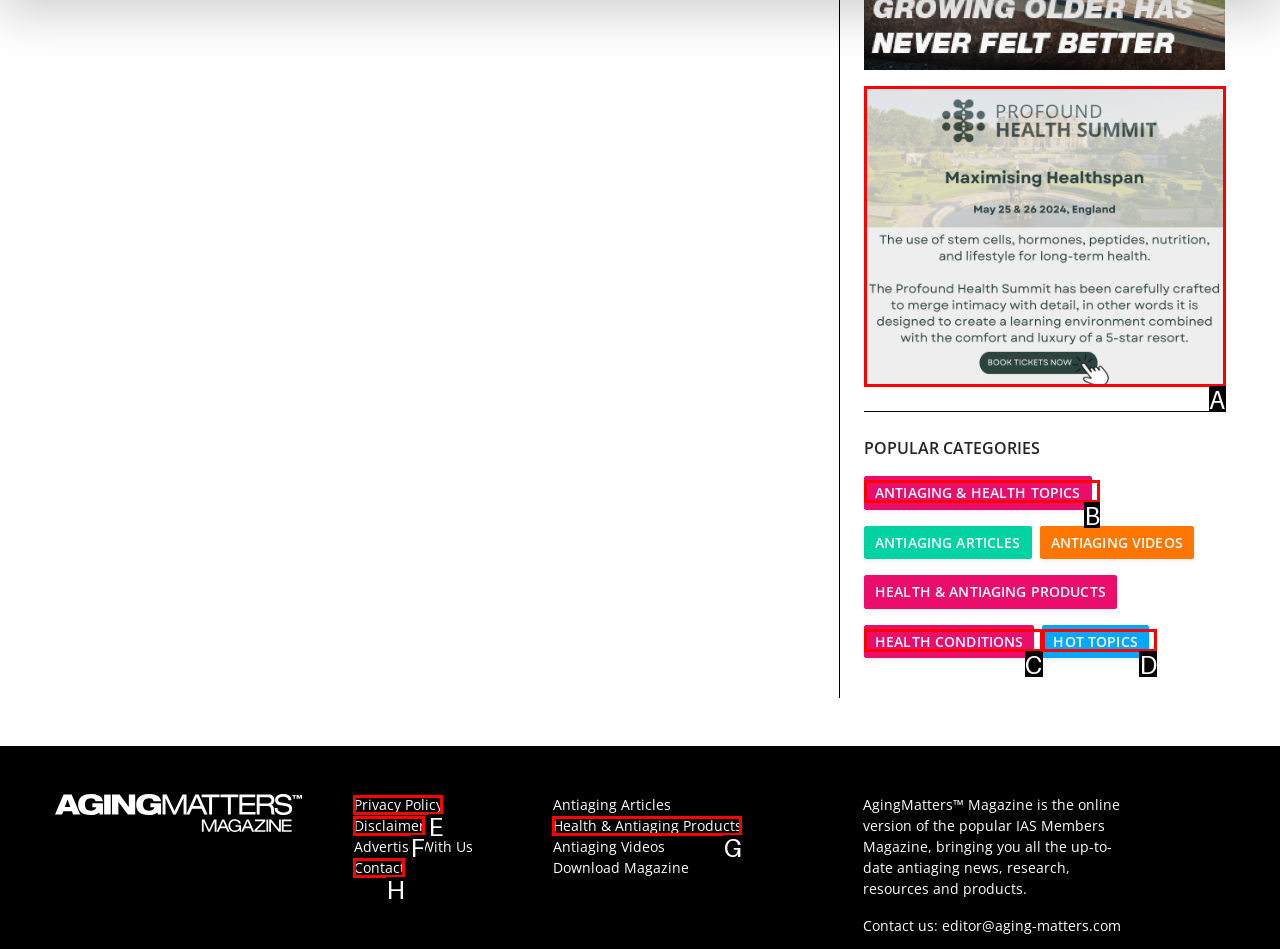Please identify the UI element that matches the description: The Stream
Respond with the letter of the correct option.

None